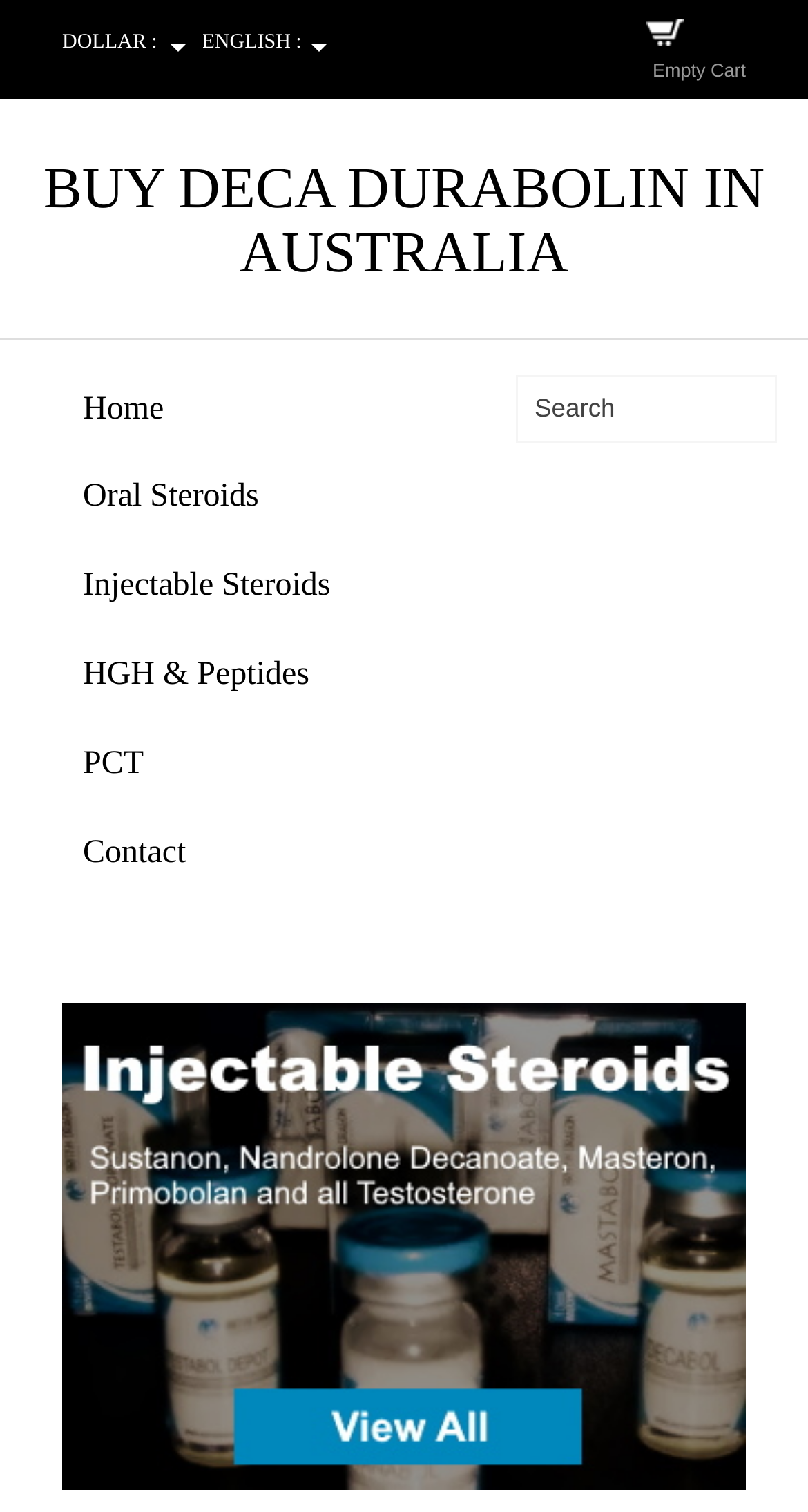Using the elements shown in the image, answer the question comprehensively: What is the default currency?

The default currency is determined by looking at the StaticText element 'DOLLAR :' which is located near the top of the webpage, indicating that the default currency is DOLLAR.